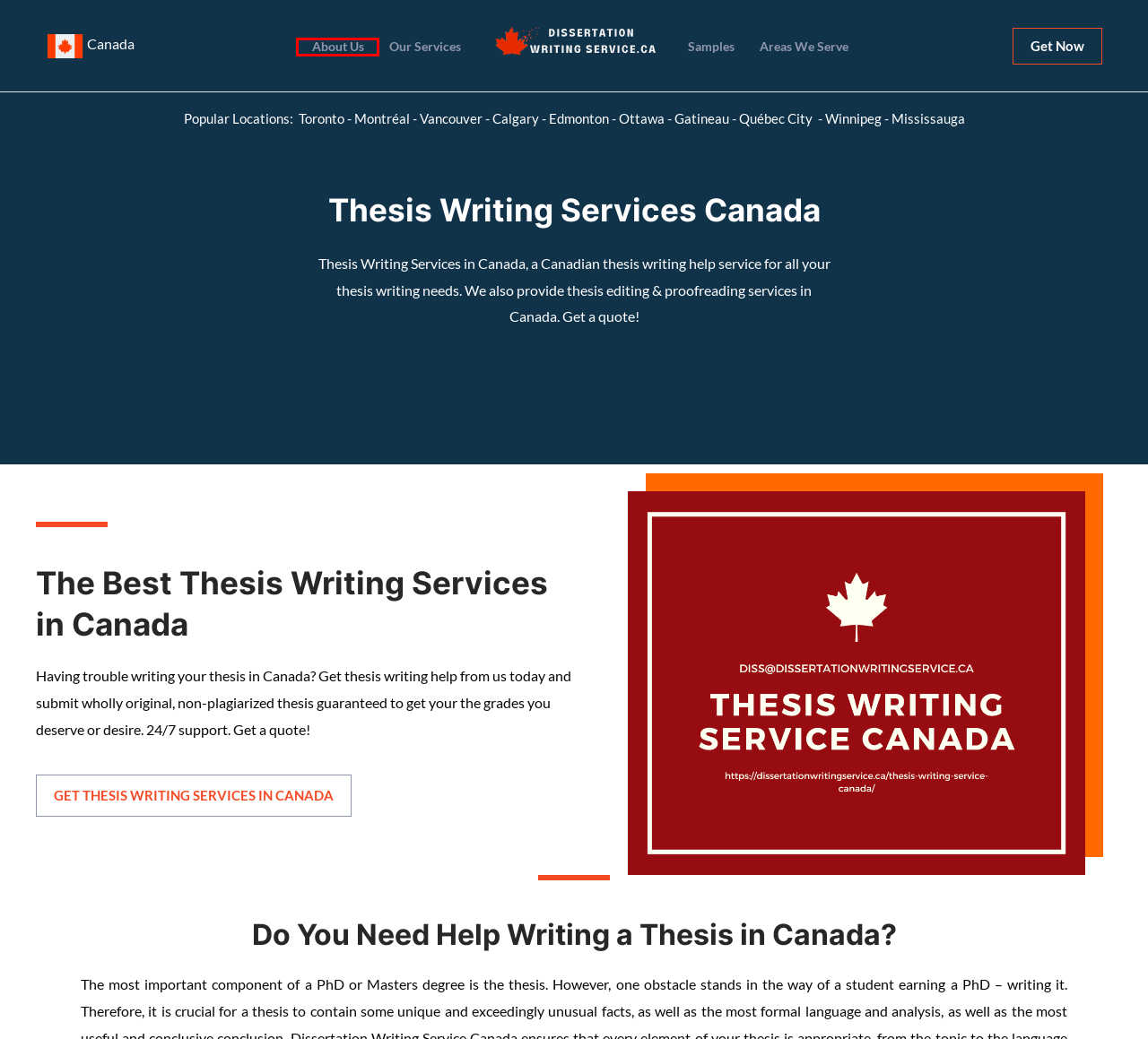You are given a screenshot of a webpage with a red rectangle bounding box around an element. Choose the best webpage description that matches the page after clicking the element in the bounding box. Here are the candidates:
A. Edmonton - Dissertation Writing Service Canada
B. Winnipeg - Dissertation Writing Service Canada
C. Mississauga - Dissertation Writing Service Canada
D. About Us - Dissertation Writing Service Canada
E. Samples - Dissertation Writing Service Canada
F. Vancouver - Dissertation Writing Service Canada
G. Montreal - Dissertation Writing Service Canada
H. Gatineau - Dissertation Writing Service Canada

D